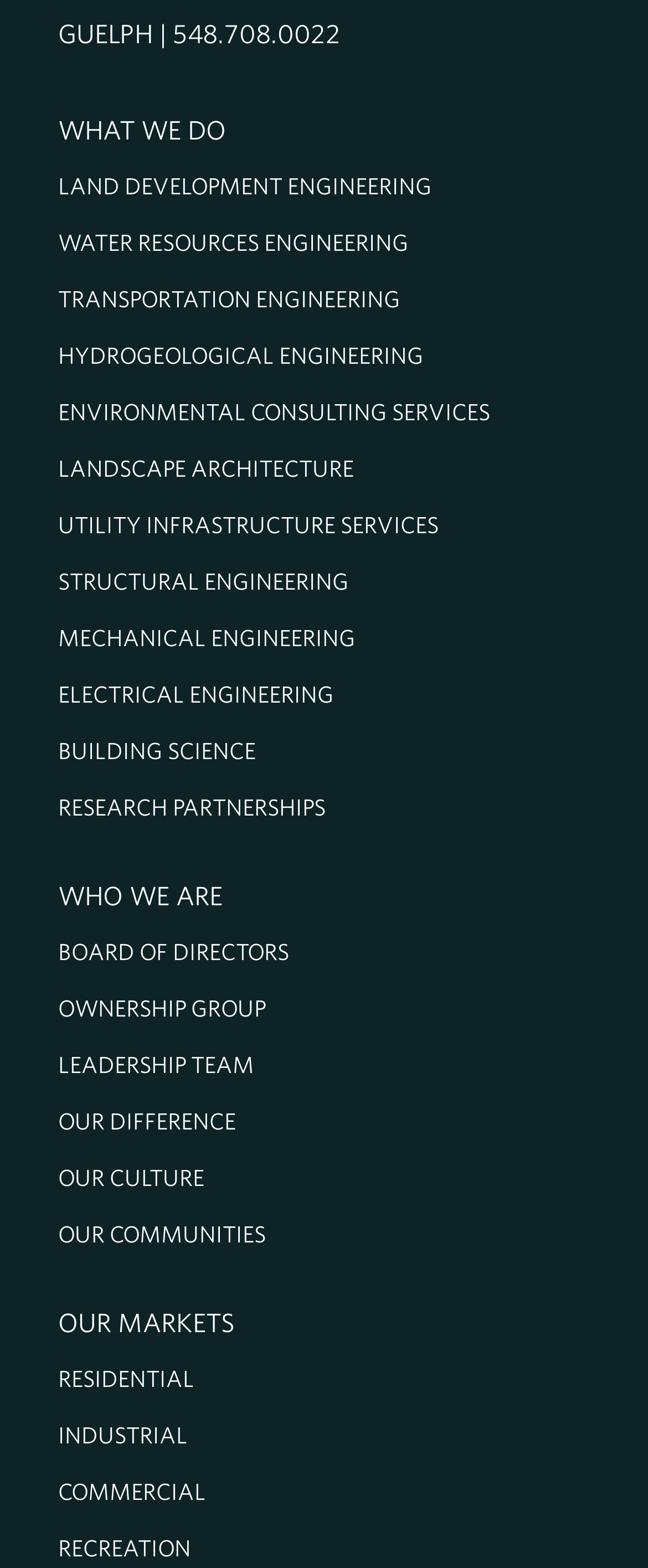Provide a one-word or one-phrase answer to the question:
What is the last link on the webpage?

RECREATION